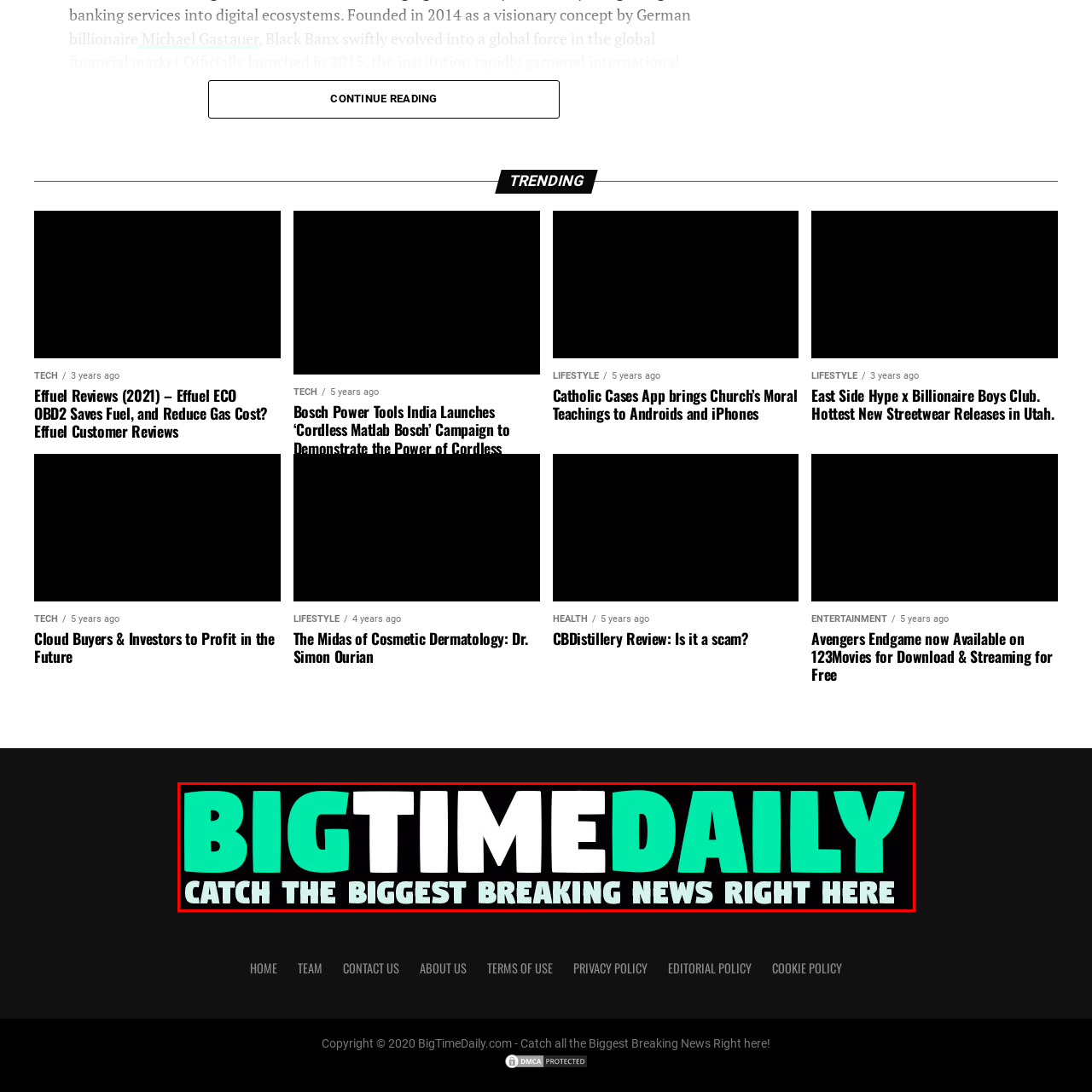What is the tone of the overall design?
Check the image inside the red boundary and answer the question using a single word or brief phrase.

Dynamic and engaging